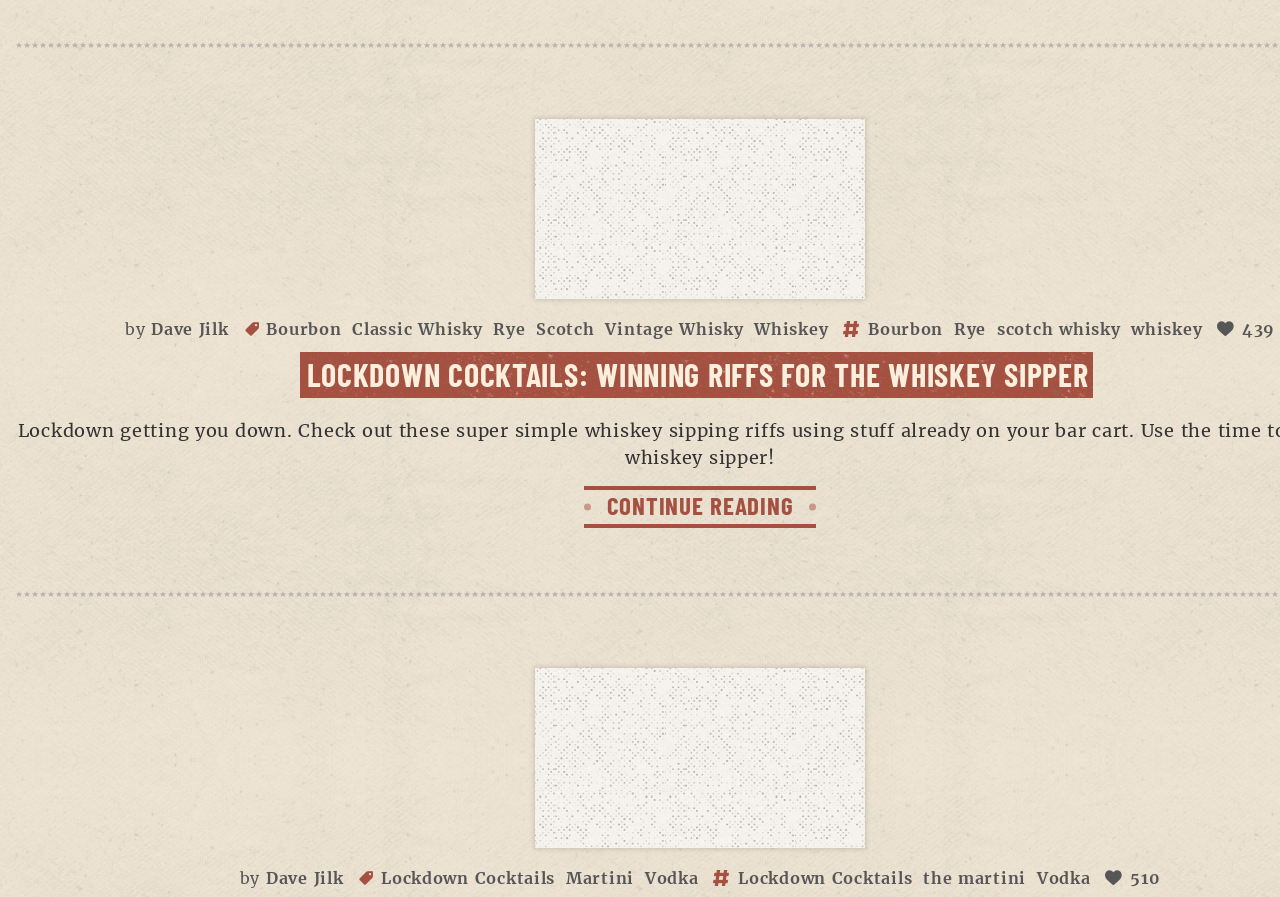Identify the bounding box coordinates of the element that should be clicked to fulfill this task: "View Vodka Riff". The coordinates should be provided as four float numbers between 0 and 1, i.e., [left, top, right, bottom].

[0.43, 0.761, 0.664, 0.929]